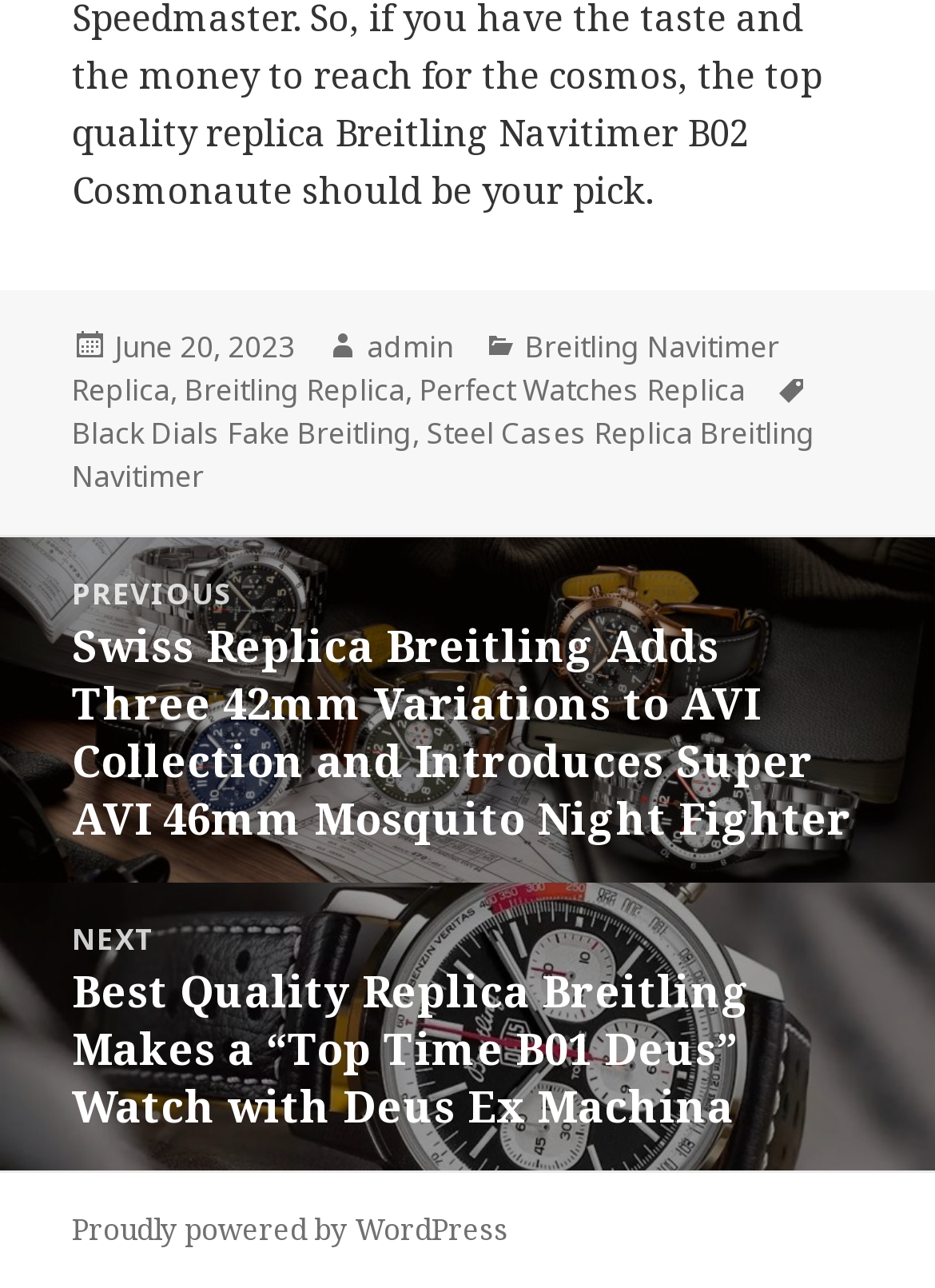Indicate the bounding box coordinates of the element that must be clicked to execute the instruction: "Visit admin's homepage". The coordinates should be given as four float numbers between 0 and 1, i.e., [left, top, right, bottom].

[0.392, 0.253, 0.485, 0.286]